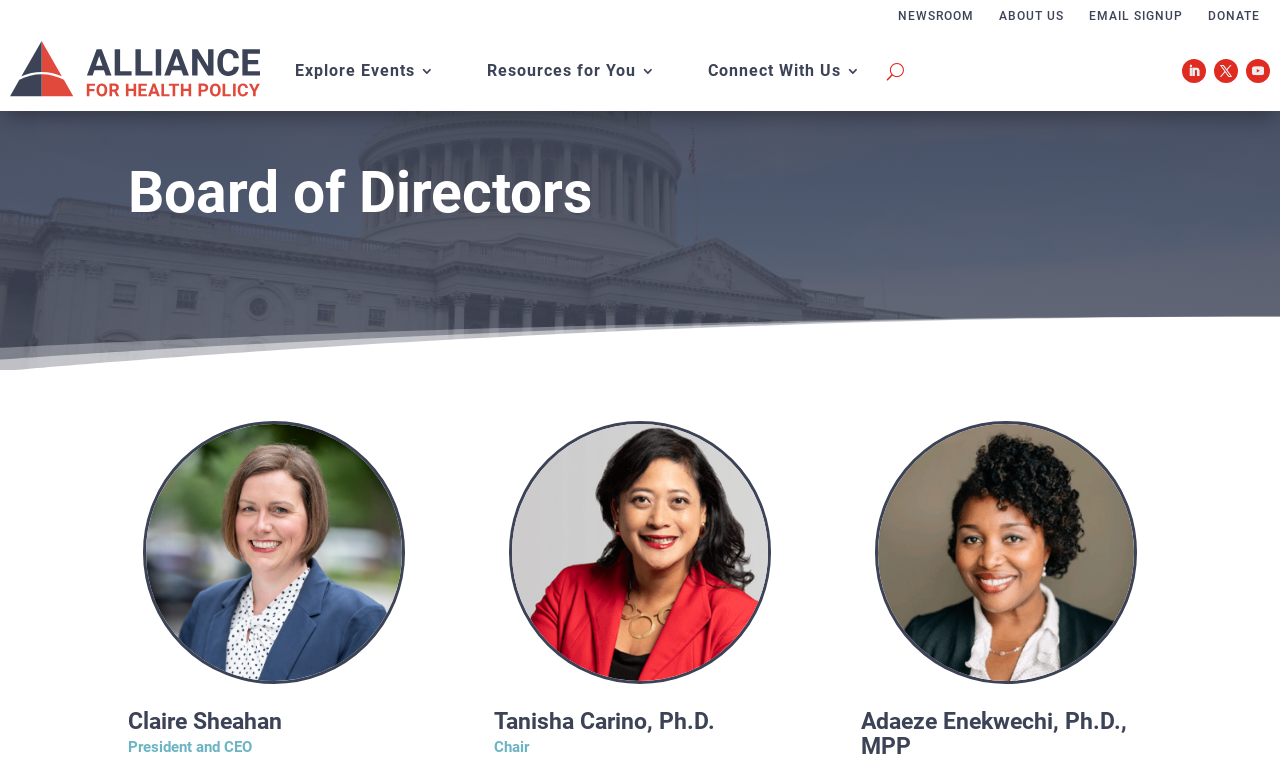Please determine the bounding box coordinates of the element to click on in order to accomplish the following task: "View resources". Ensure the coordinates are four float numbers ranging from 0 to 1, i.e., [left, top, right, bottom].

[0.38, 0.084, 0.512, 0.113]